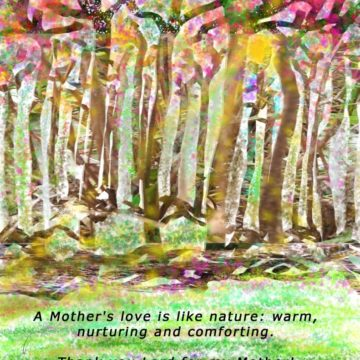What is the title of the artwork?
From the screenshot, provide a brief answer in one word or phrase.

Harmony Card: A Gift for a Mother